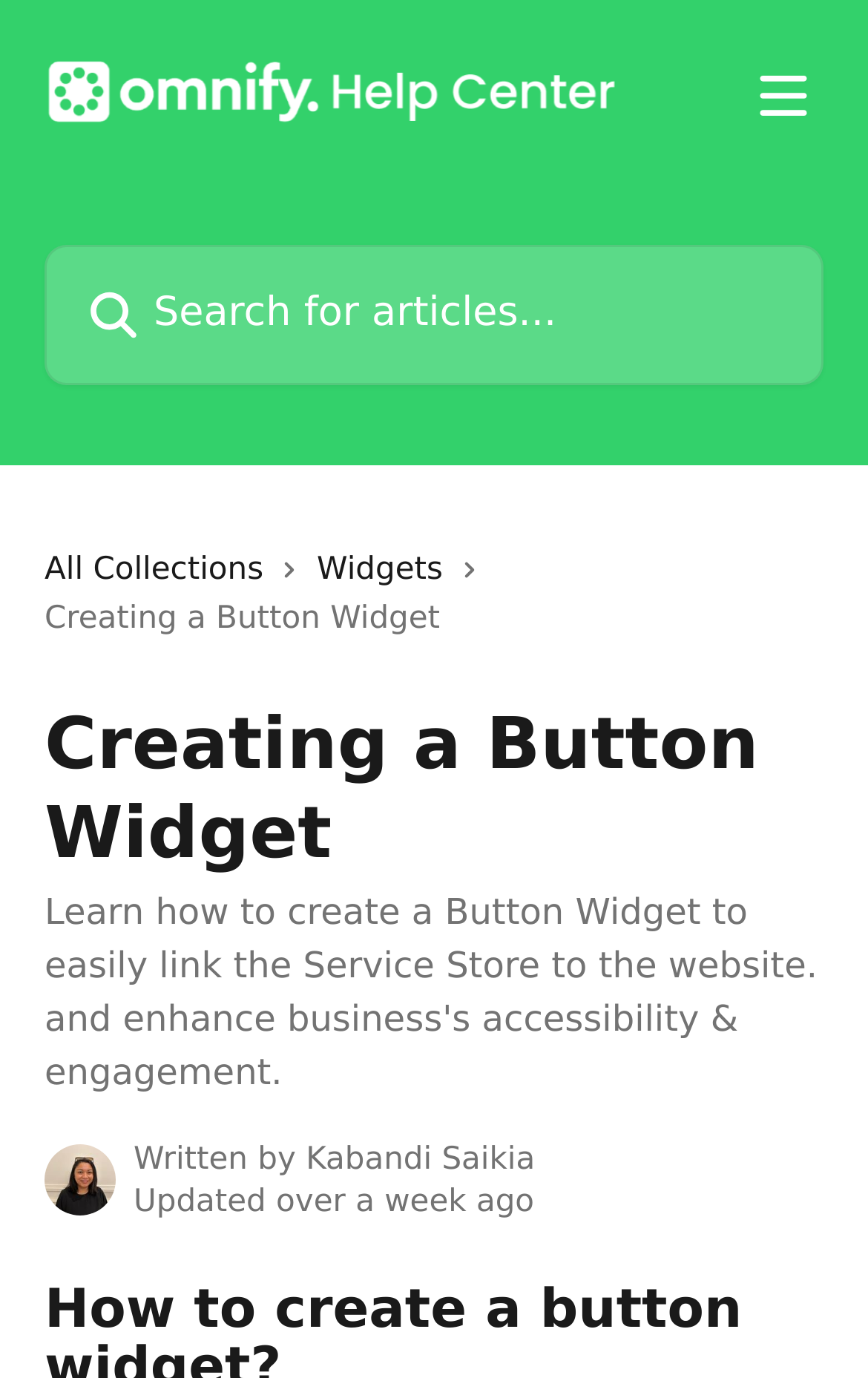Given the element description Widgets, identify the bounding box coordinates for the UI element on the webpage screenshot. The format should be (top-left x, top-left y, bottom-right x, bottom-right y), with values between 0 and 1.

[0.365, 0.395, 0.531, 0.432]